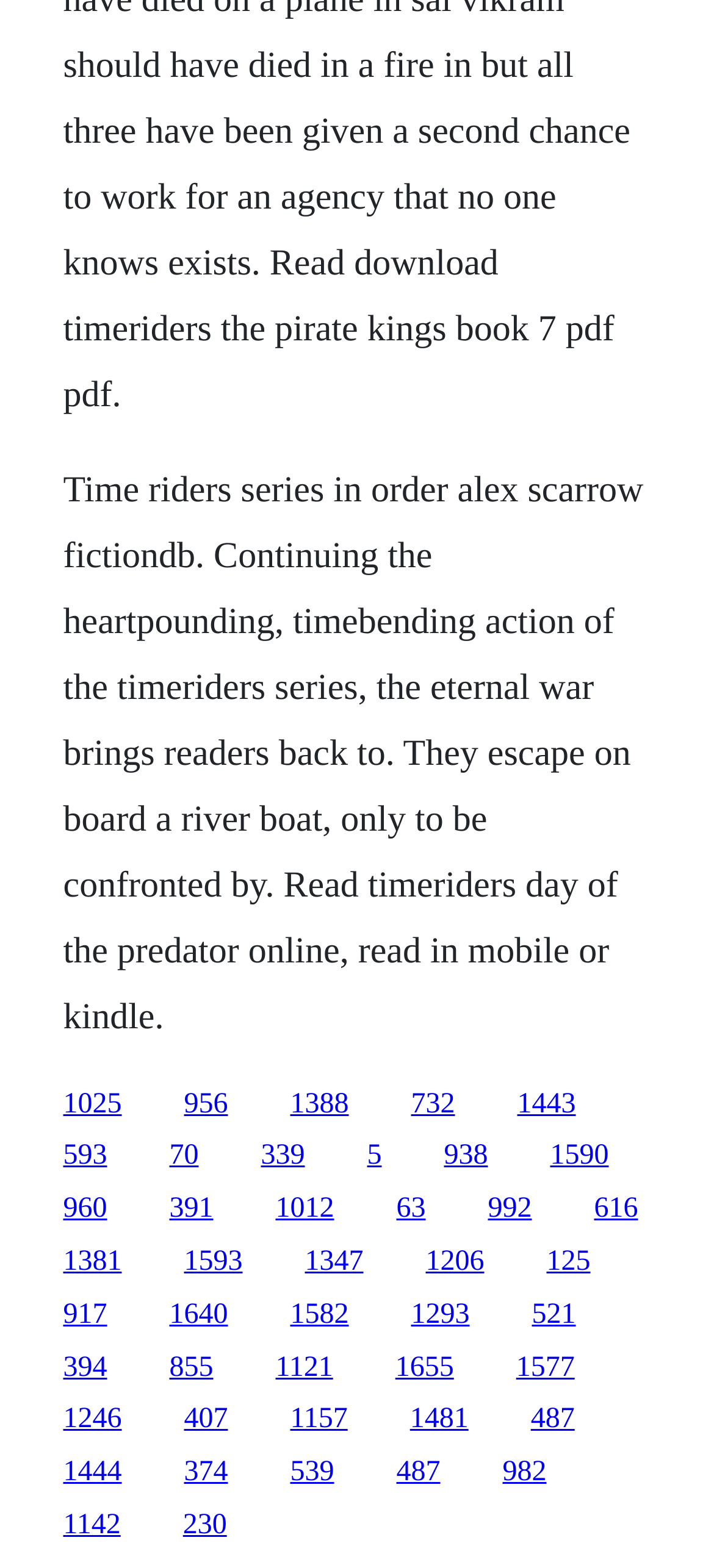Find the bounding box coordinates of the clickable element required to execute the following instruction: "Explore link 1388". Provide the coordinates as four float numbers between 0 and 1, i.e., [left, top, right, bottom].

[0.406, 0.694, 0.488, 0.714]